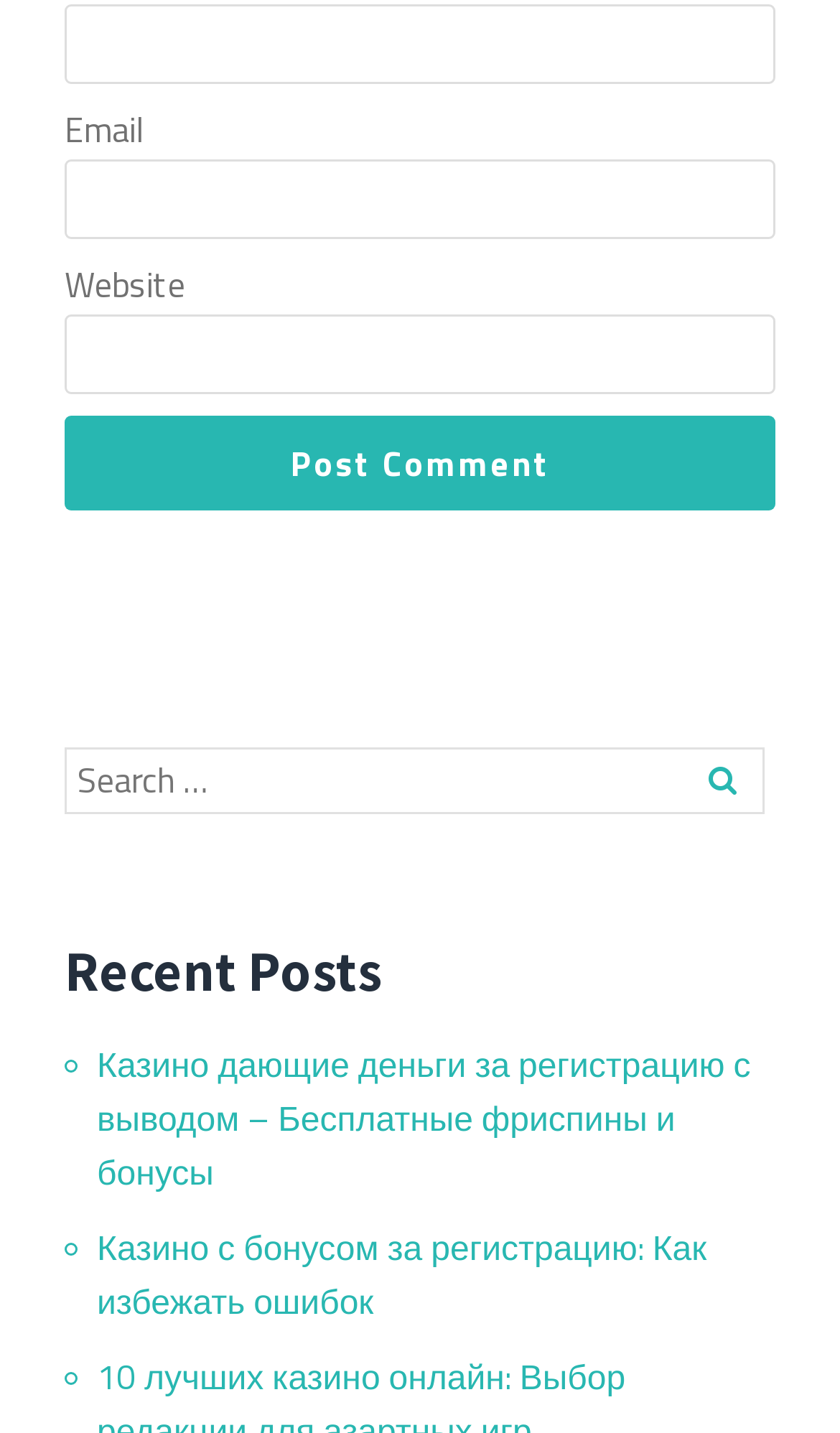Find the bounding box coordinates for the element that must be clicked to complete the instruction: "Visit the recent post about casino registration". The coordinates should be four float numbers between 0 and 1, indicated as [left, top, right, bottom].

[0.115, 0.724, 0.894, 0.836]